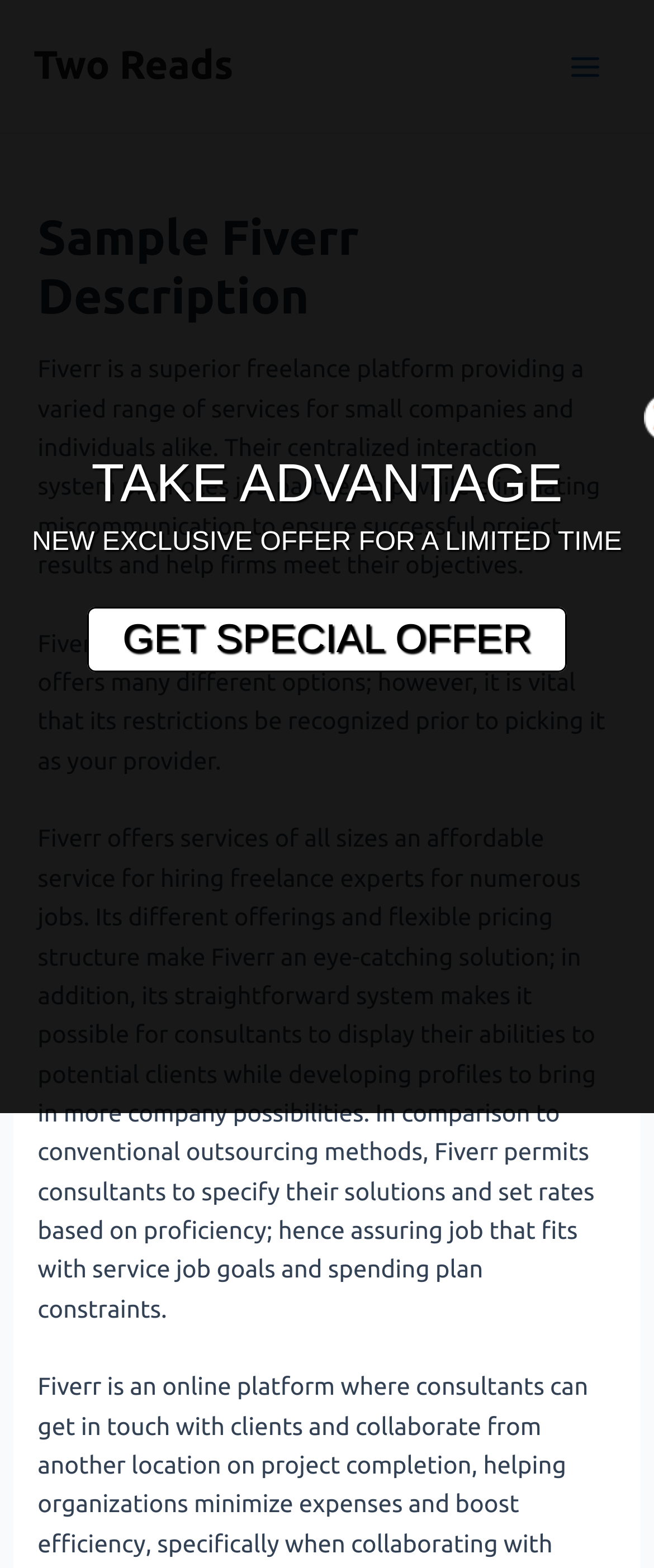Please find the top heading of the webpage and generate its text.

Sample Fiverr Description